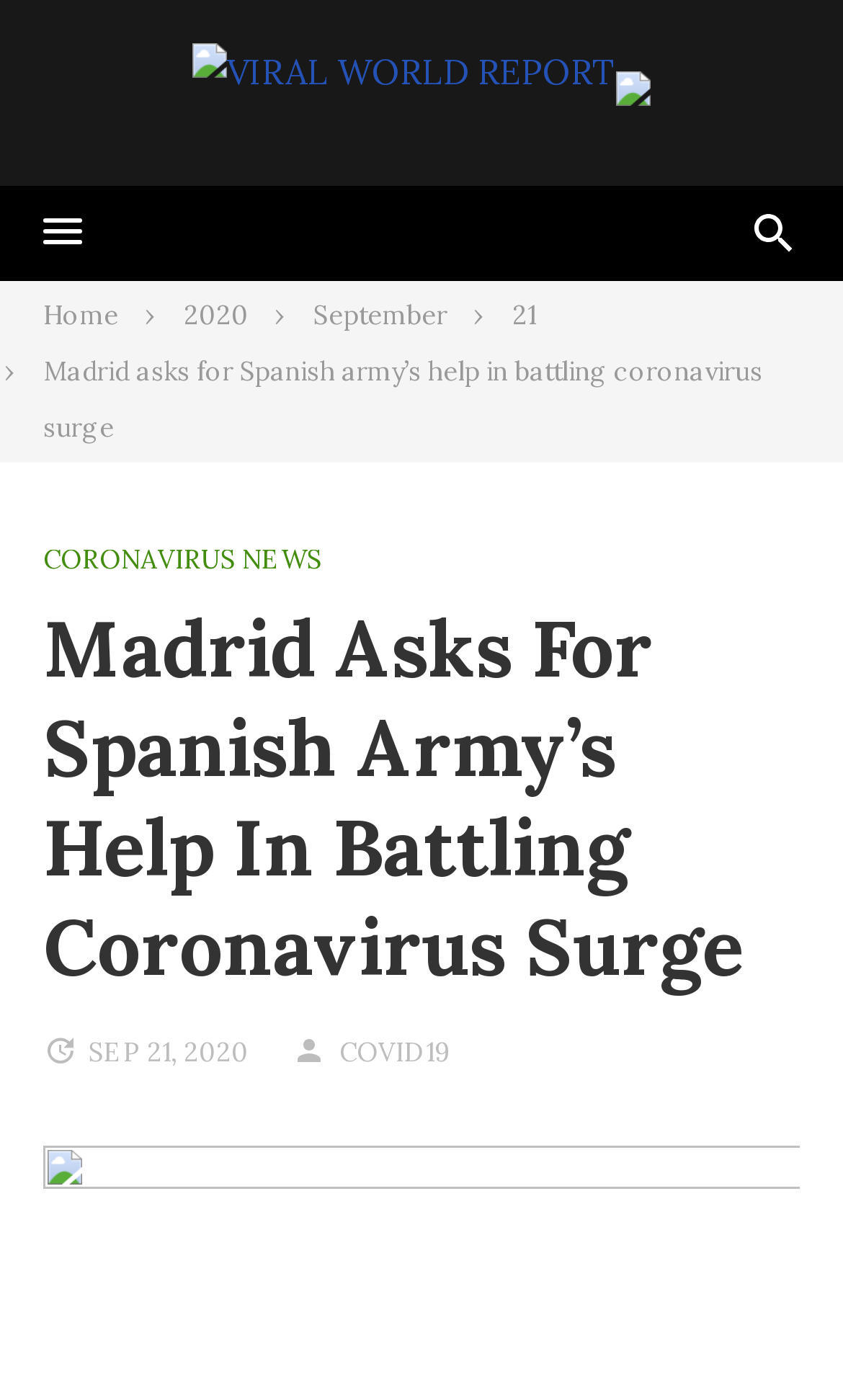Pinpoint the bounding box coordinates of the area that must be clicked to complete this instruction: "navigate to Home page".

[0.051, 0.213, 0.141, 0.236]